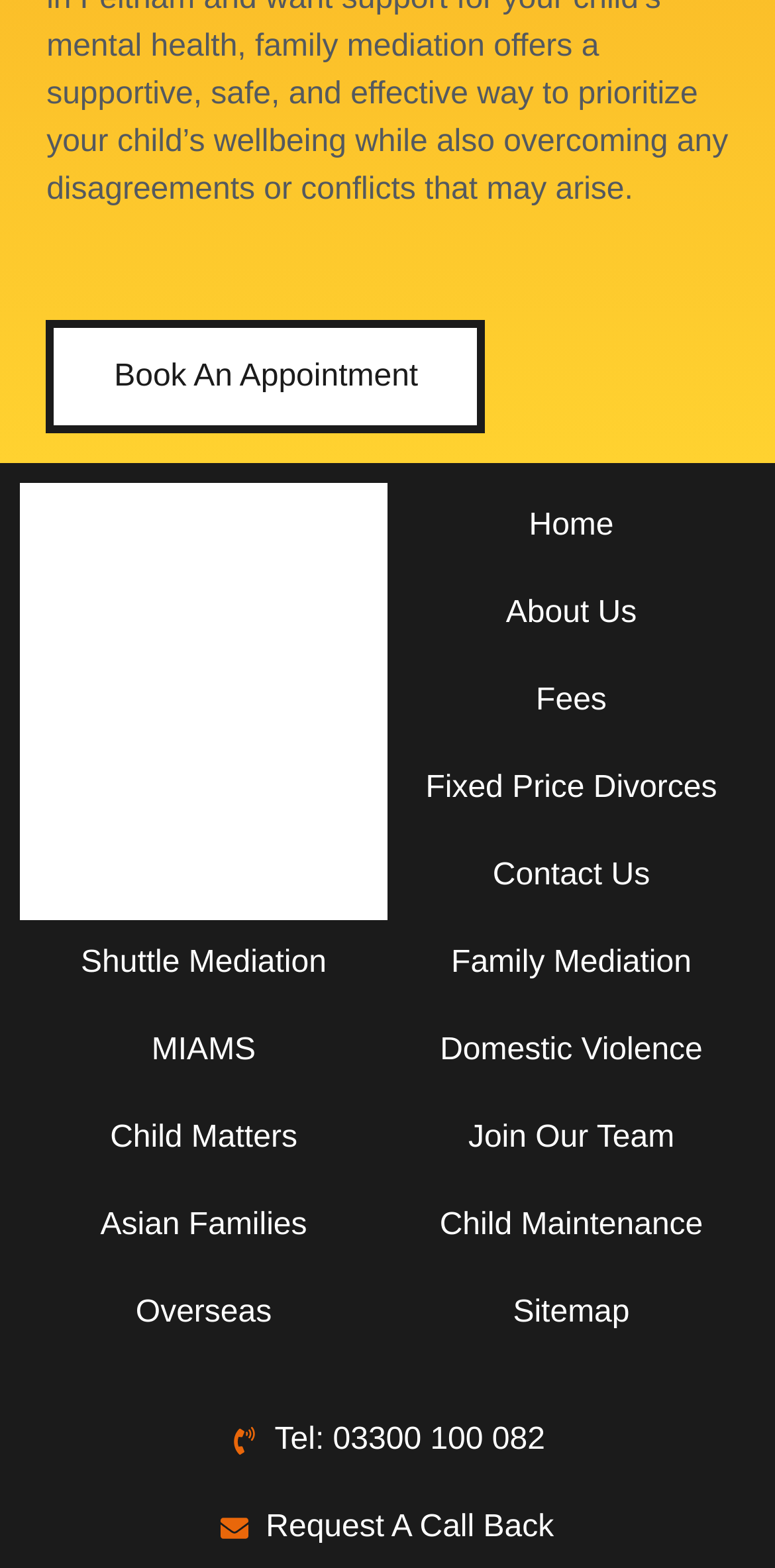Please respond to the question with a concise word or phrase:
How many links are there on the webpage?

24